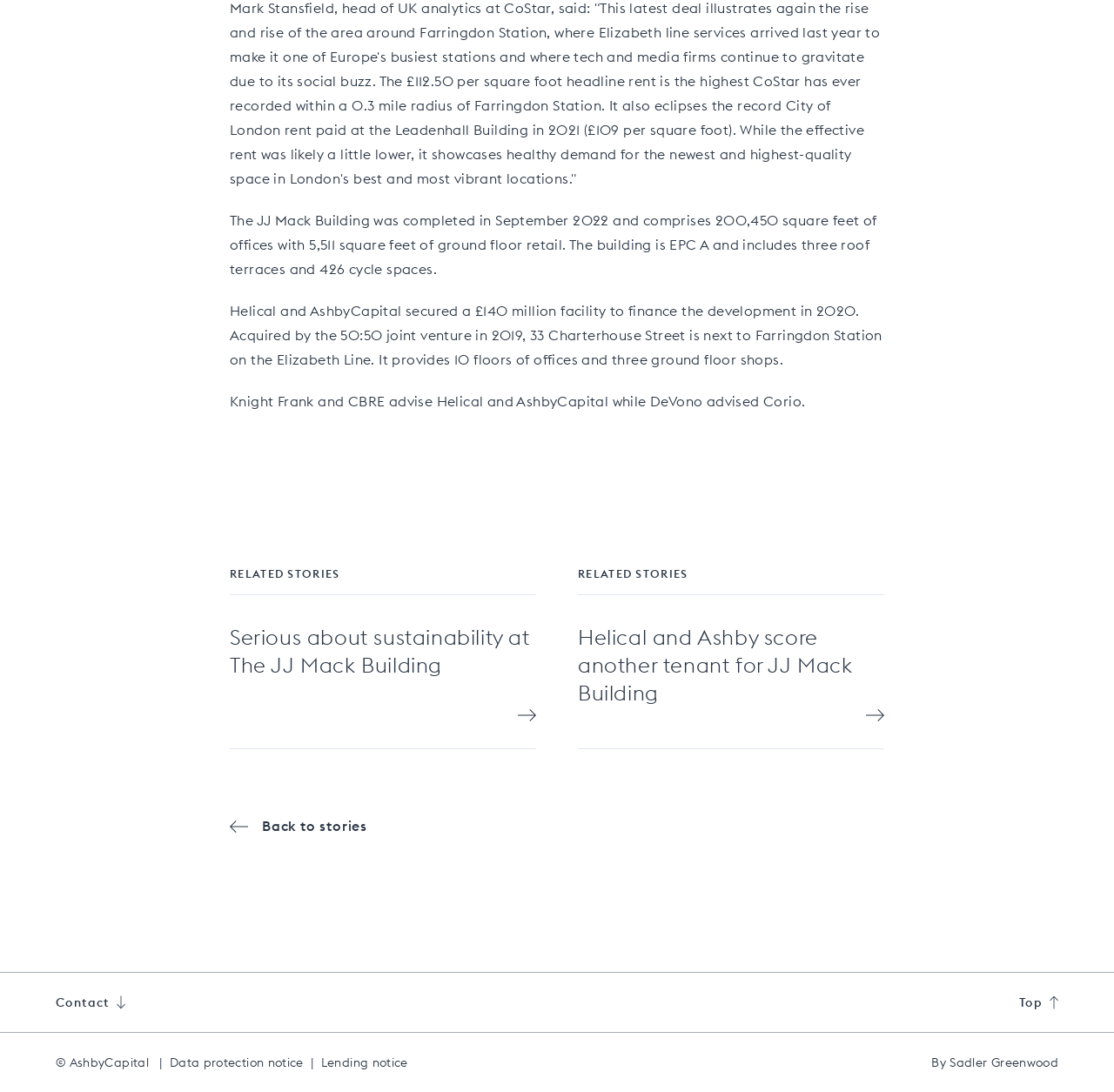Who advised Corio? Based on the image, give a response in one word or a short phrase.

DeVono